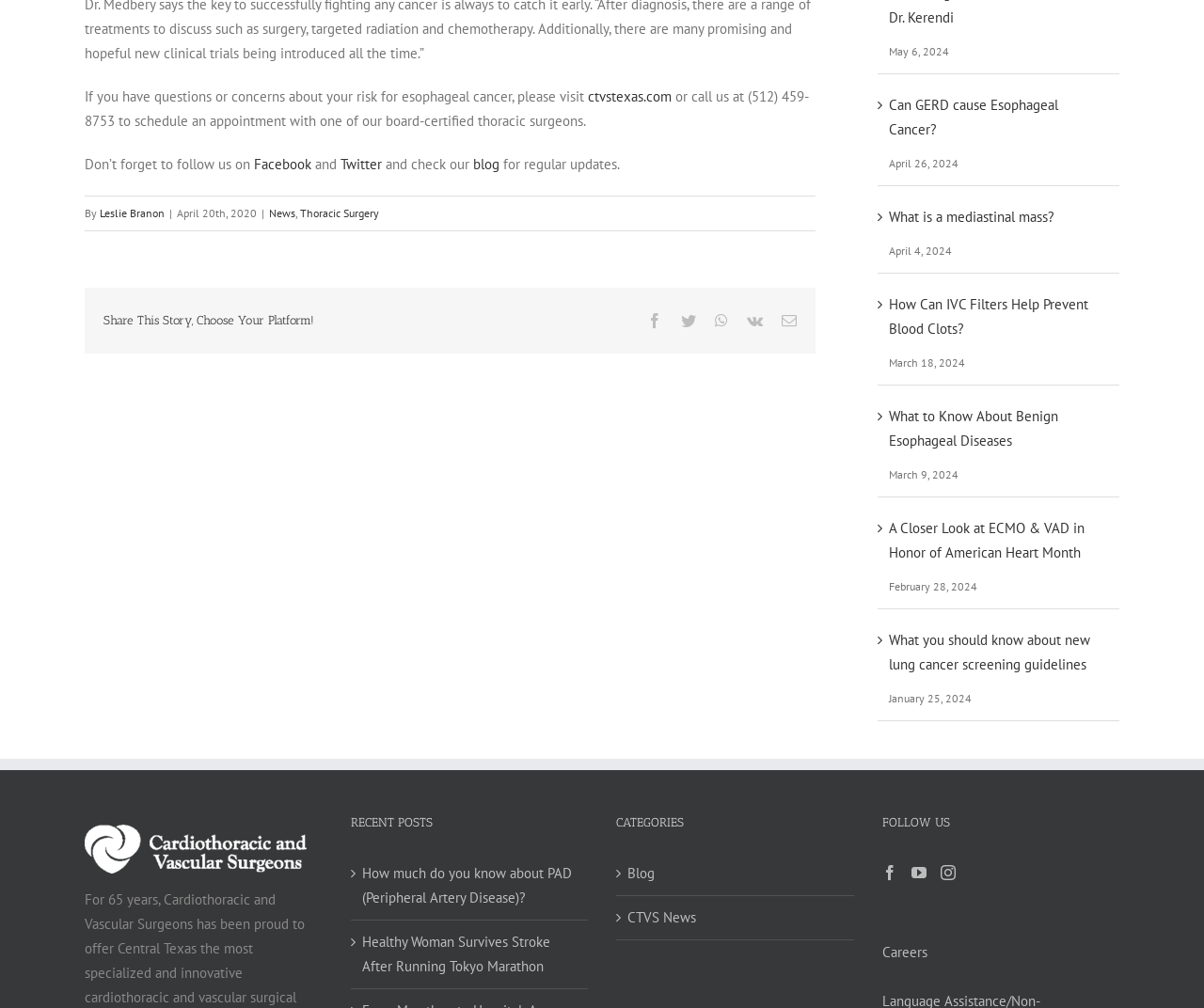Locate the bounding box coordinates of the area to click to fulfill this instruction: "Log in". The bounding box should be presented as four float numbers between 0 and 1, in the order [left, top, right, bottom].

None